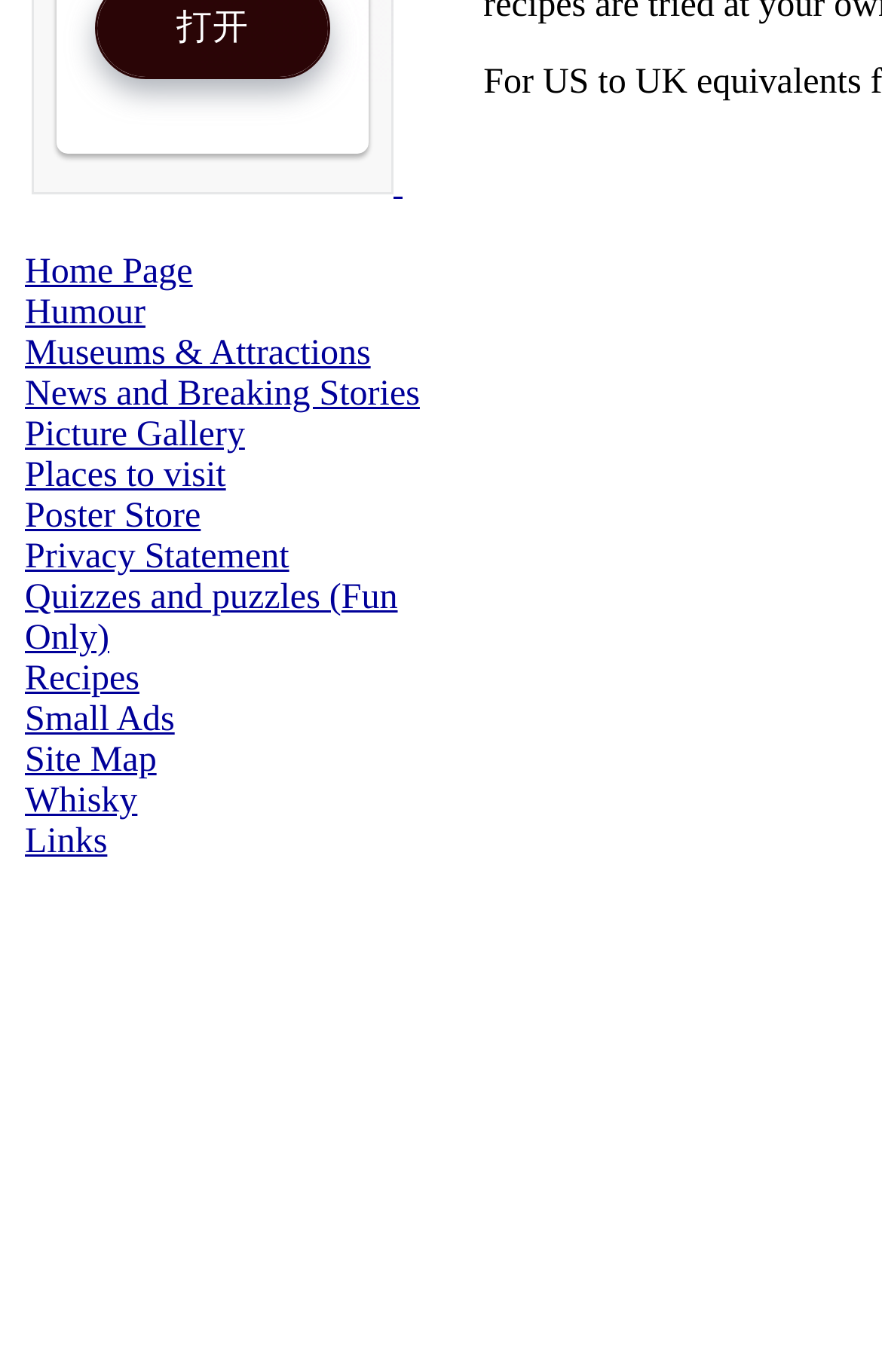Locate the bounding box coordinates of the clickable area needed to fulfill the instruction: "view humour content".

[0.028, 0.214, 0.165, 0.242]